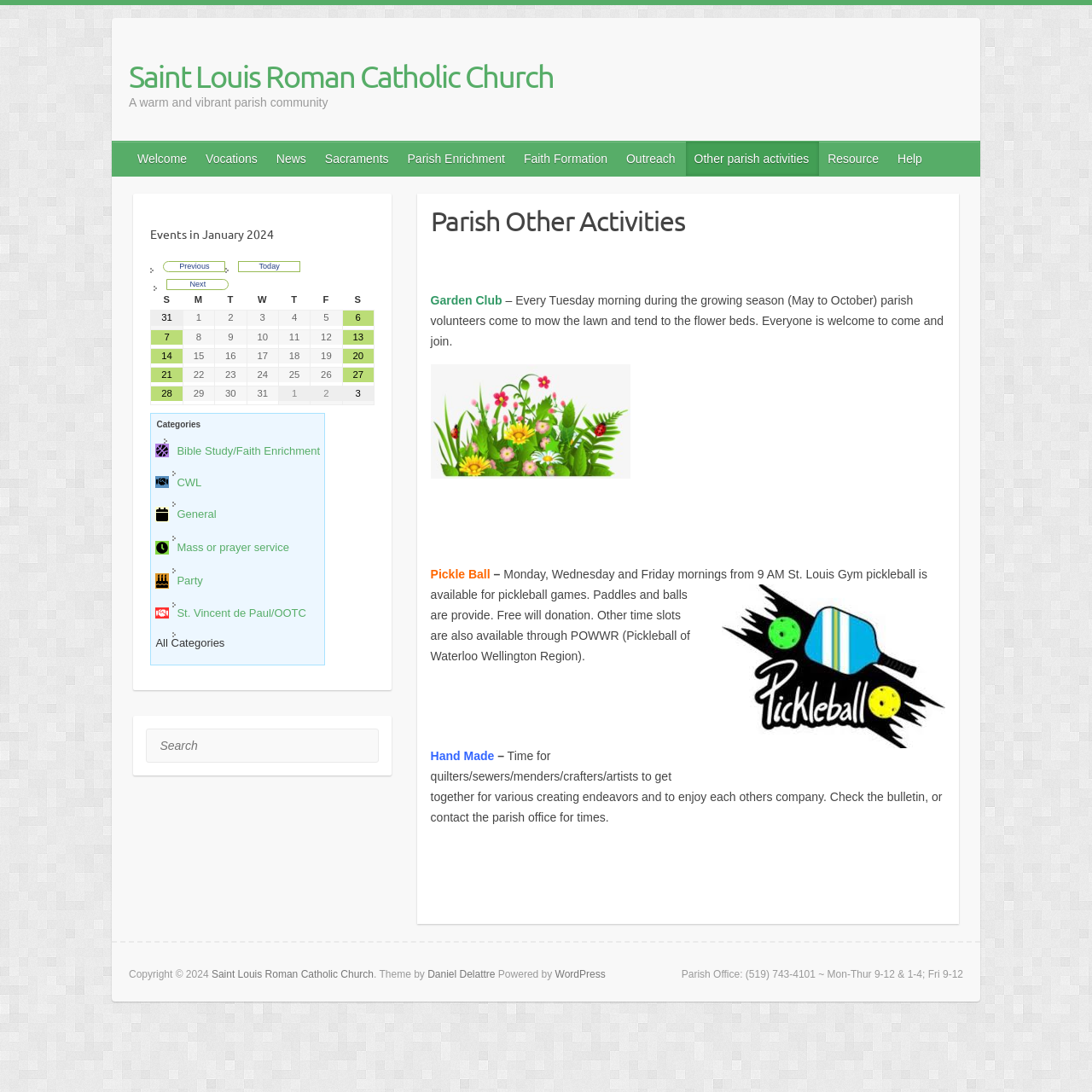Please answer the following question as detailed as possible based on the image: 
What is the date of the last event listed in the table?

I looked at the table in the complementary section and found the last event listed, which is in the last row of the table. The date of this event is 'January 30, 2024'.